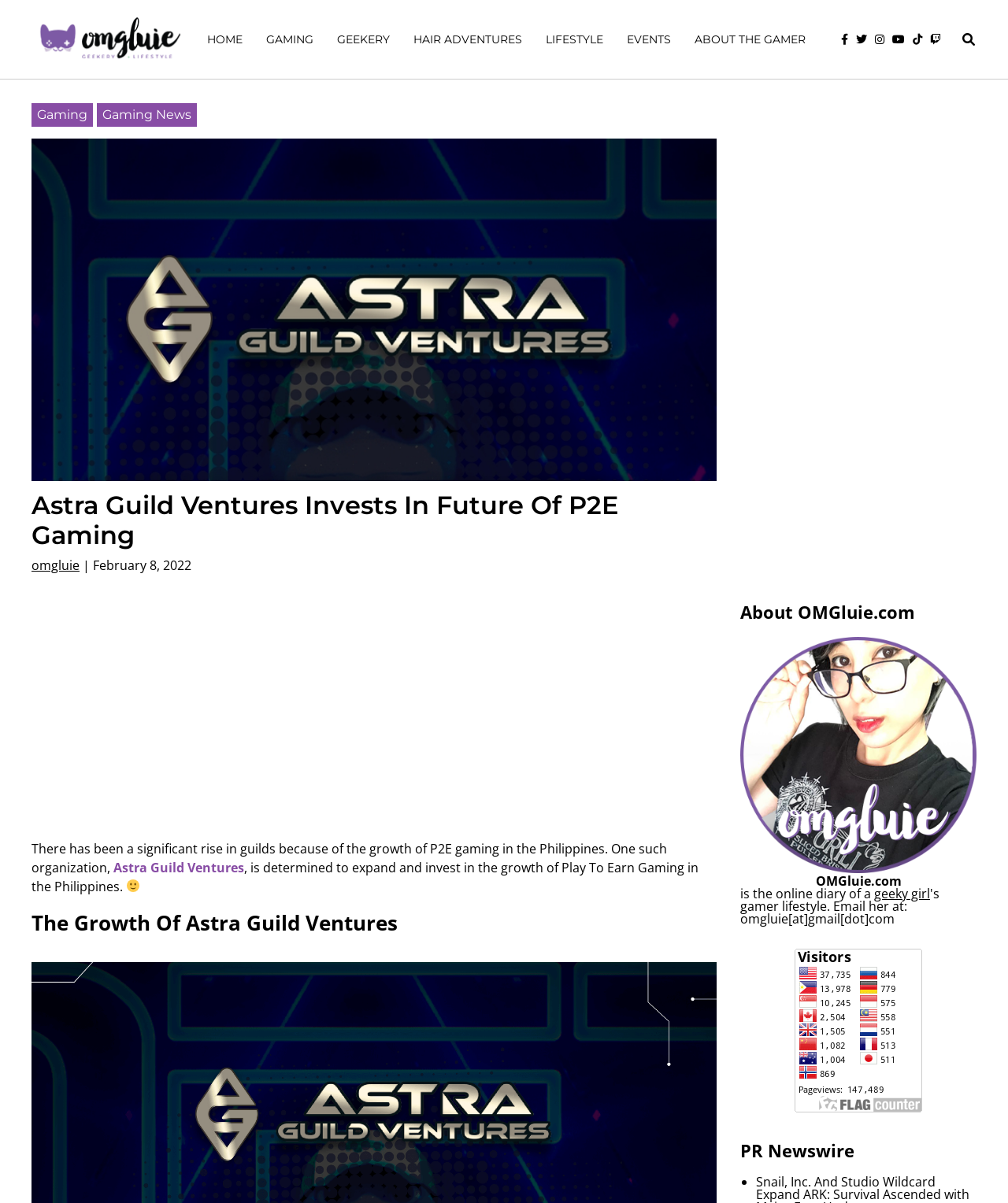Refer to the image and provide a thorough answer to this question:
What is the topic of the article?

The topic of the article can be inferred from the content of the webpage, which discusses the growth of P2E gaming in the Philippines and Astra Guild Ventures' investment in it.